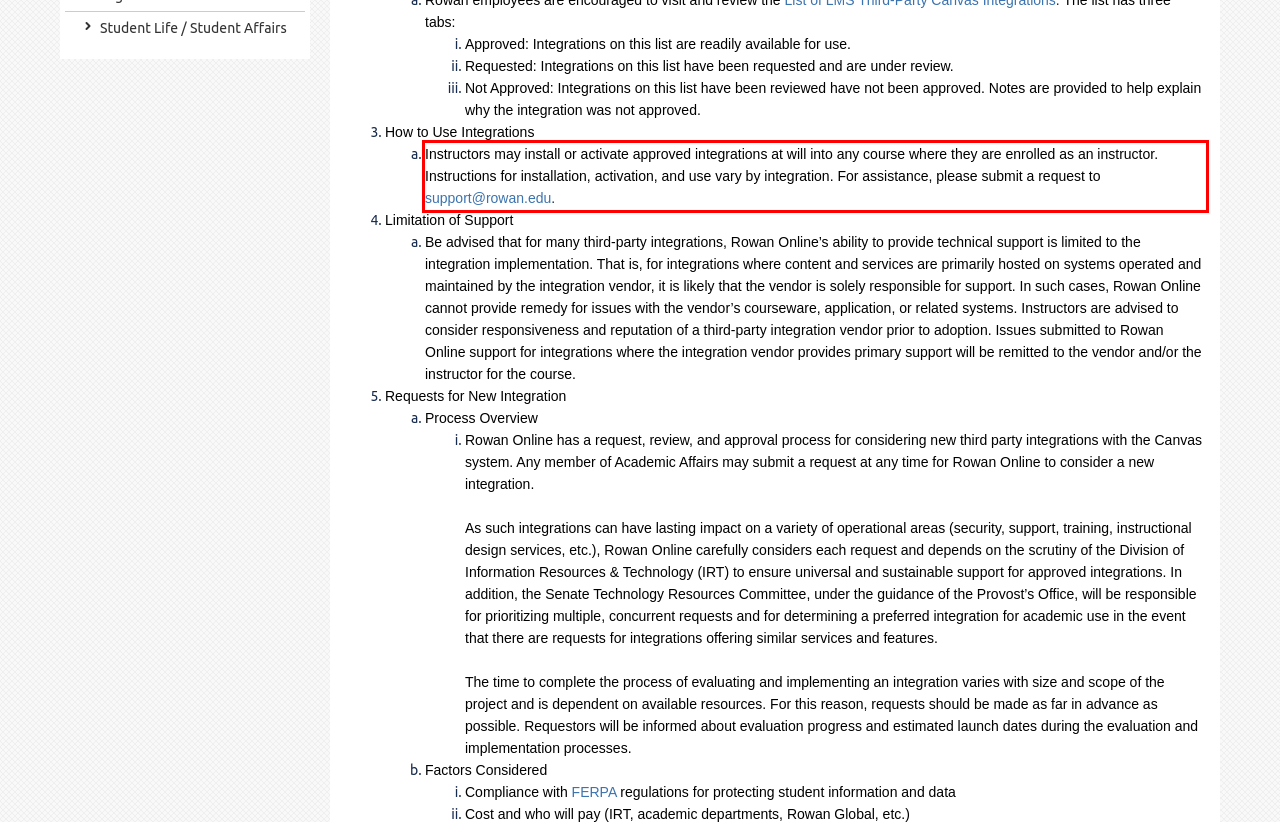Given a webpage screenshot, identify the text inside the red bounding box using OCR and extract it.

Instructors may install or activate approved integrations at will into any course where they are enrolled as an instructor. Instructions for installation, activation, and use vary by integration. For assistance, please submit a request to support@rowan.edu.